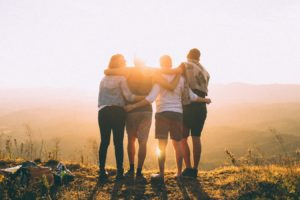Offer a comprehensive description of the image.

The image depicts a group of four individuals standing closely together on a mountaintop as the sun sets in the background, casting a warm golden glow over the scene. Each person is facing away from the camera, creating a sense of unity and shared experience. The first person on the left is wearing a light gray shirt and dark pants, while the second individual, standing in the center, is dressed in a light-colored top and shorts. The third person is in a white shirt, and the fourth, on the right, is clad in a backpack. As they embrace one another, the scene captures a moment of connection and camaraderie, symbolizing the importance of friendship and support in self-care practices. This imagery aligns with themes of emotional well-being and the significance of nurturing relationships, echoing the message that taking care of oneself often includes connecting with others.